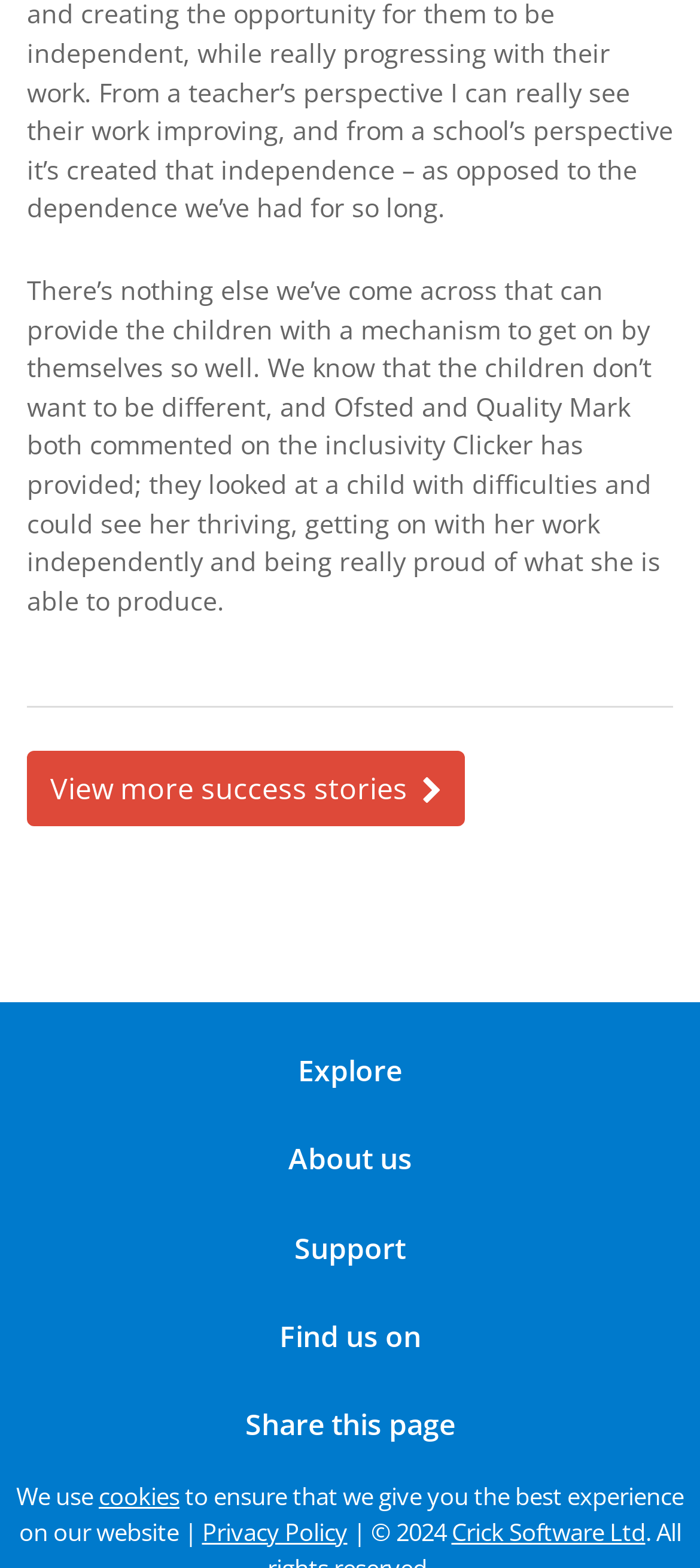Please determine the bounding box coordinates of the element to click in order to execute the following instruction: "Get support". The coordinates should be four float numbers between 0 and 1, specified as [left, top, right, bottom].

[0.0, 0.782, 1.0, 0.81]